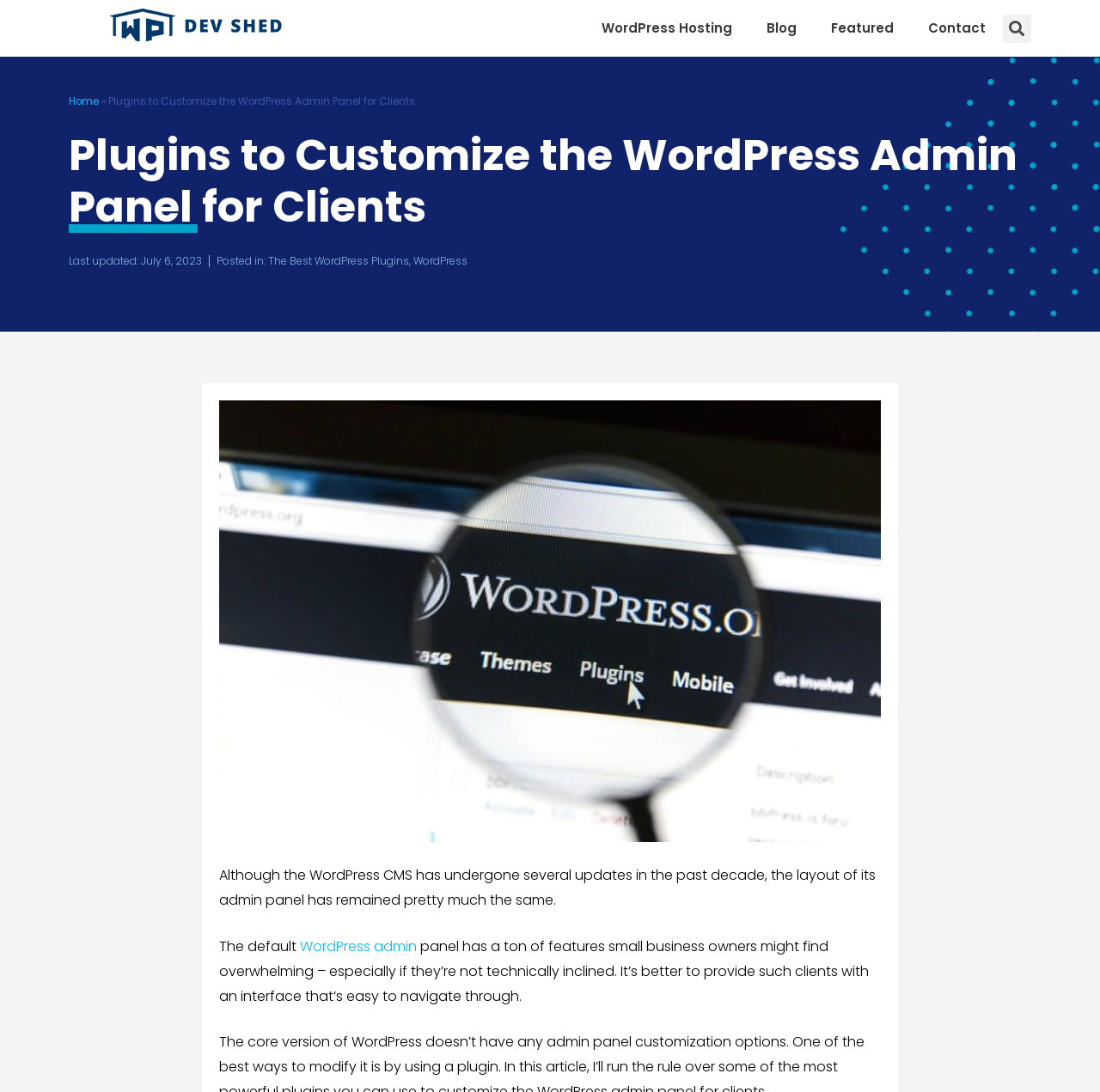Can you pinpoint the bounding box coordinates for the clickable element required for this instruction: "Search for something"? The coordinates should be four float numbers between 0 and 1, i.e., [left, top, right, bottom].

[0.912, 0.013, 0.937, 0.039]